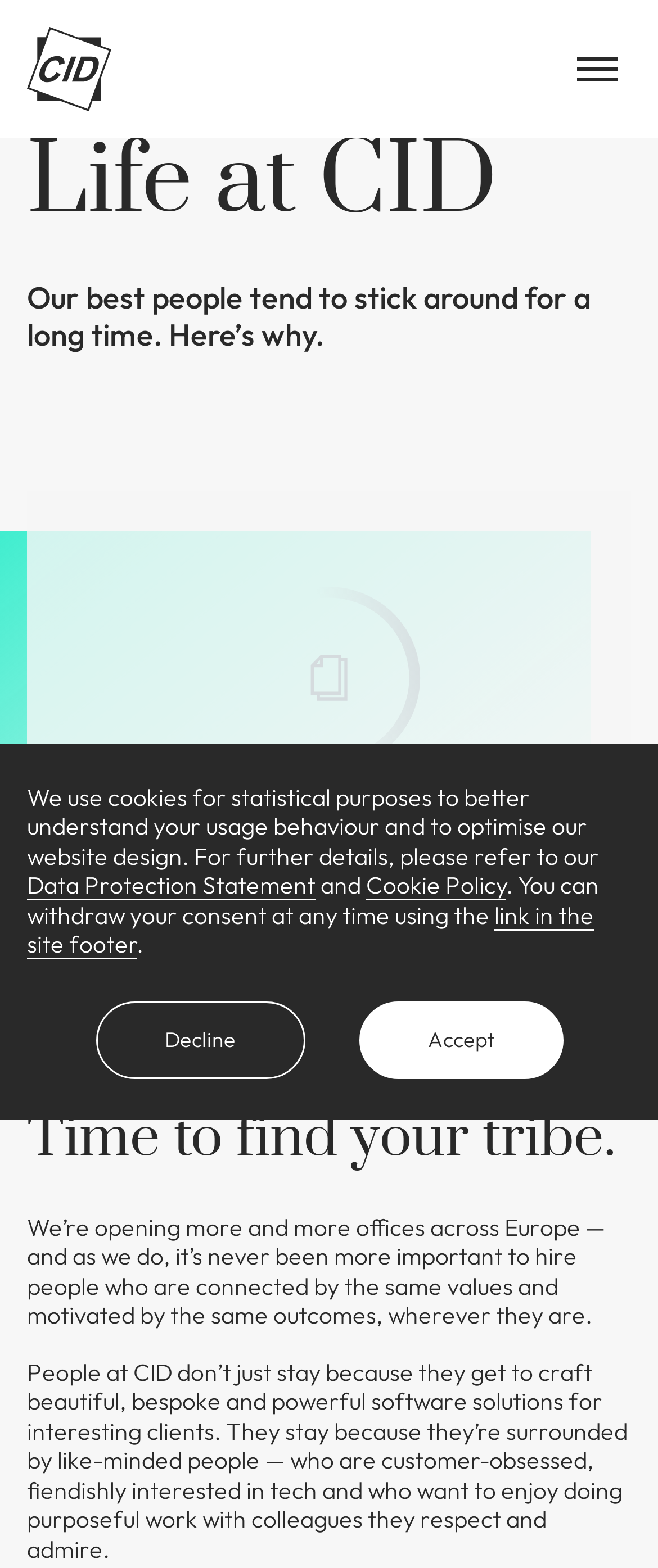How many offices does CID have across Europe?
Answer the question with as much detail as you can, using the image as a reference.

According to the text in the 'Life at CID' section, CID is opening more and more offices across Europe, but the exact number is not specified.